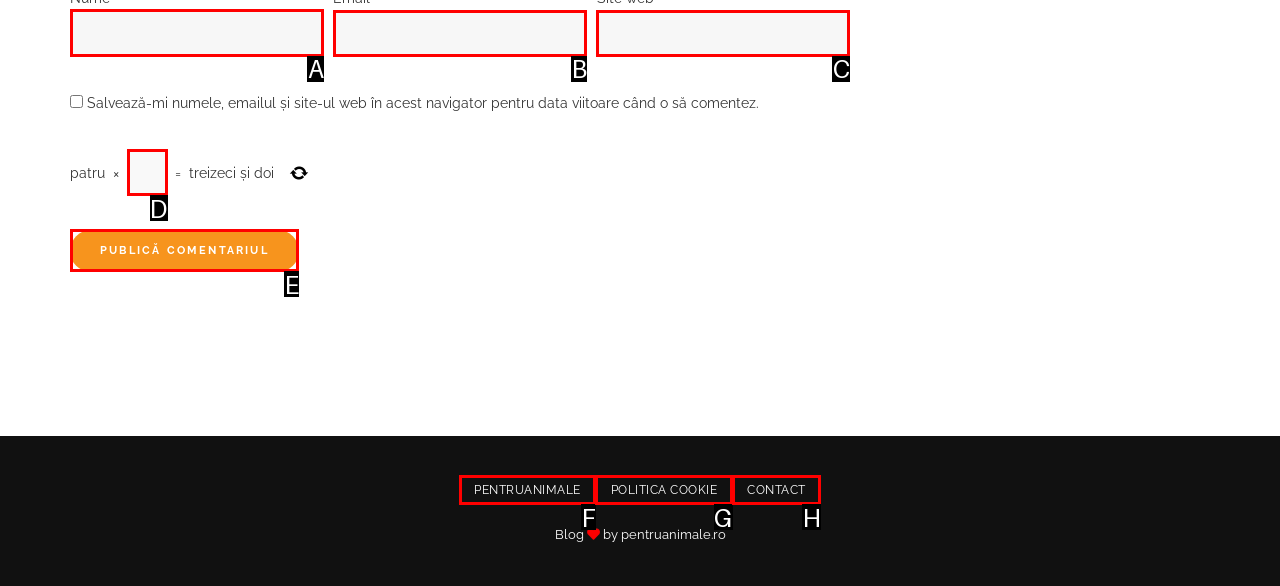What option should I click on to execute the task: Enter your name? Give the letter from the available choices.

A